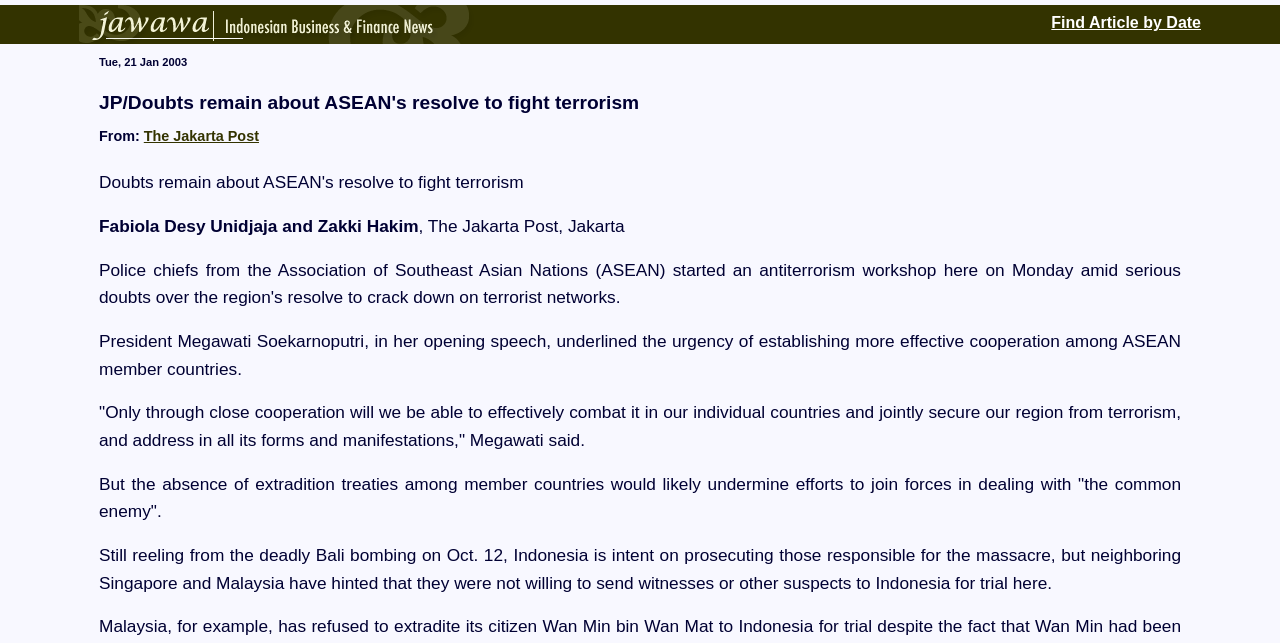Who is the President mentioned in the article?
Look at the image and respond to the question as thoroughly as possible.

I found the President's name by looking at the text in the article, which mentions 'President Megawati Soekarnoputri'.